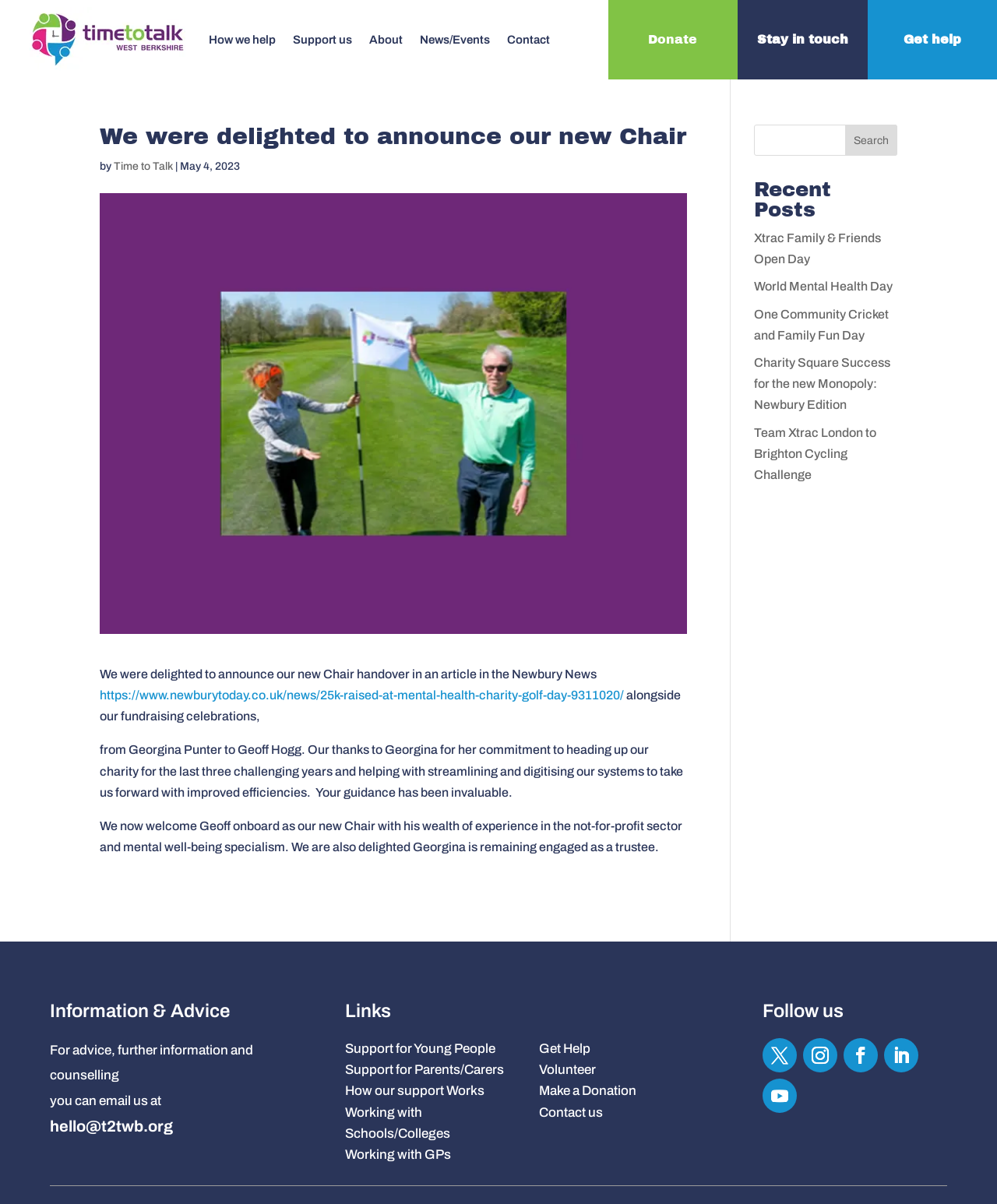What is the organization's email address?
Using the image as a reference, deliver a detailed and thorough answer to the question.

The email address can be found in the 'Information & Advice' section of the webpage, where it is stated that 'you can email us at hello@t2twb.org'.